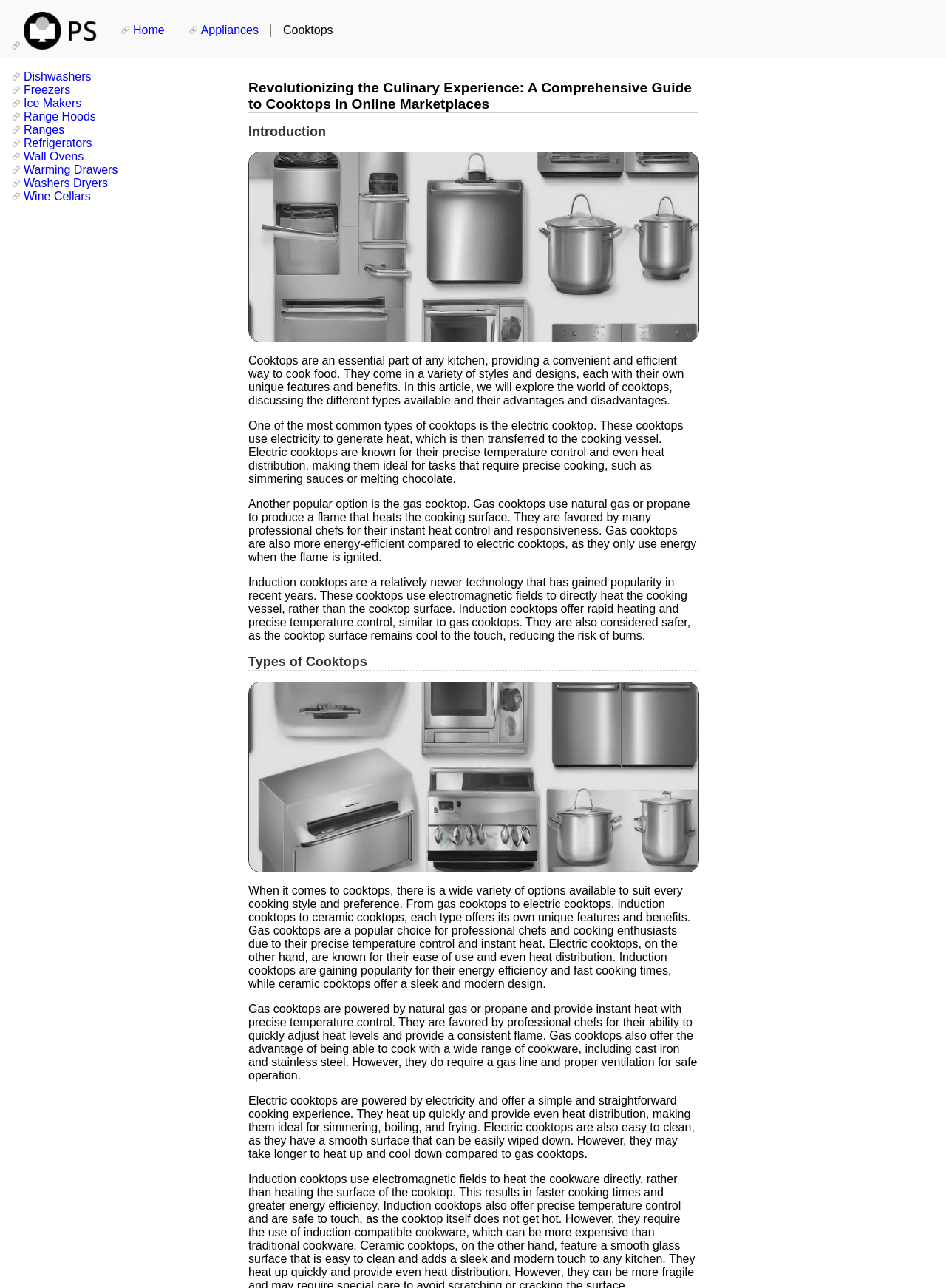Determine the bounding box of the UI element mentioned here: "Range Hoods". The coordinates must be in the format [left, top, right, bottom] with values ranging from 0 to 1.

[0.012, 0.085, 0.101, 0.095]